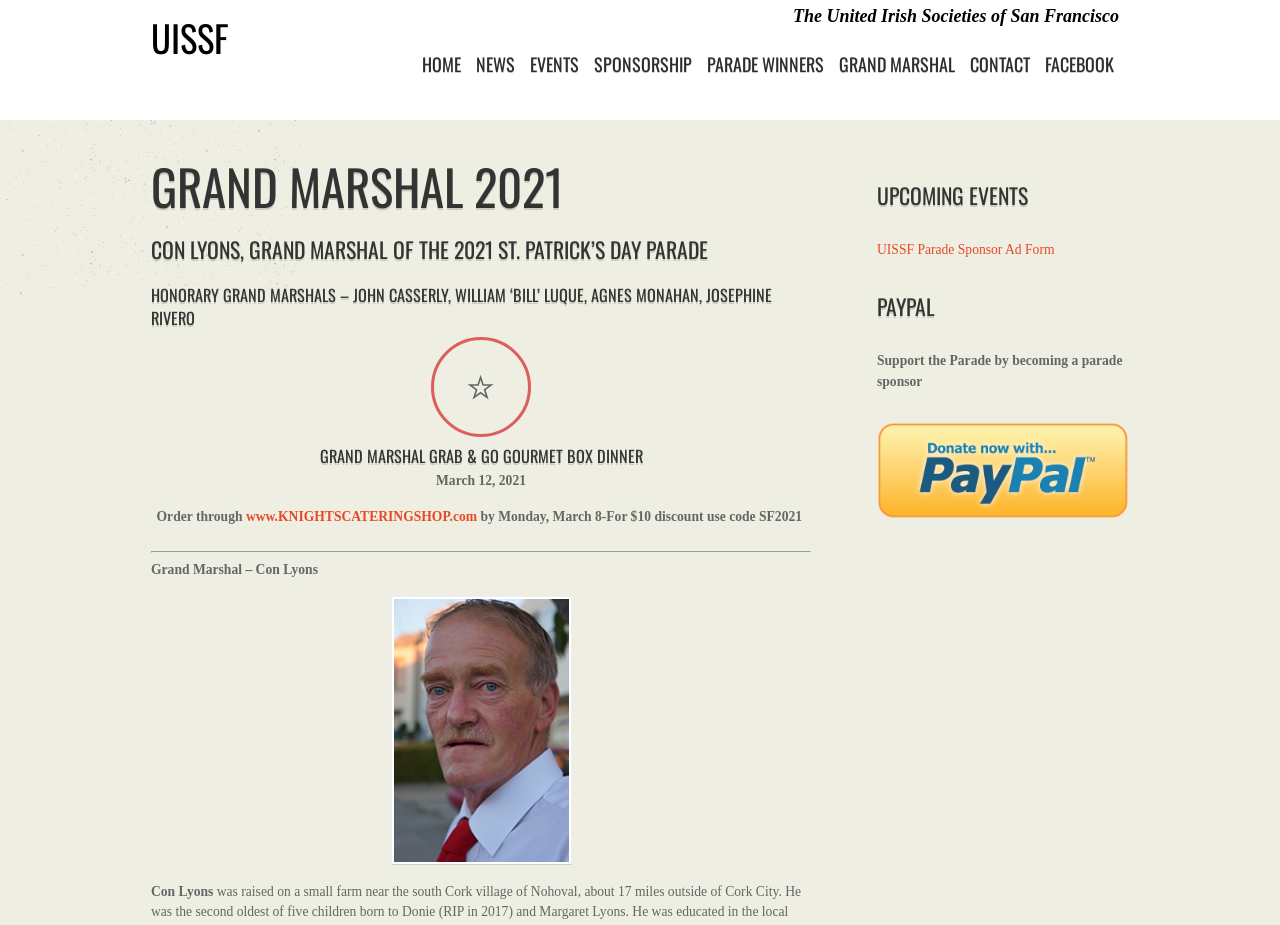Please find the bounding box coordinates of the element that needs to be clicked to perform the following instruction: "Click the HOME link". The bounding box coordinates should be four float numbers between 0 and 1, represented as [left, top, right, bottom].

[0.33, 0.059, 0.36, 0.079]